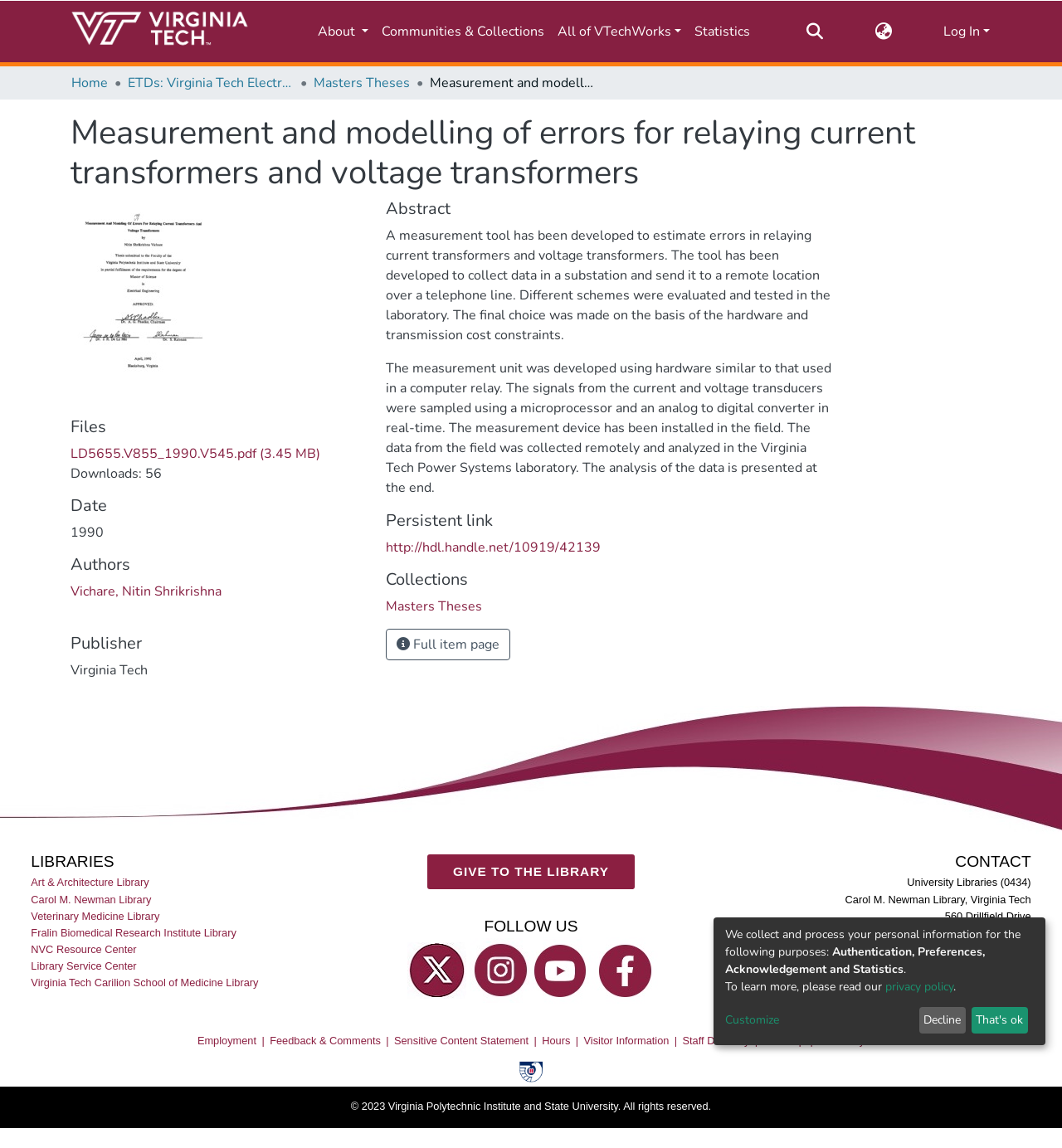Please find and generate the text of the main header of the webpage.

Measurement and modelling of errors for relaying current transformers and voltage transformers